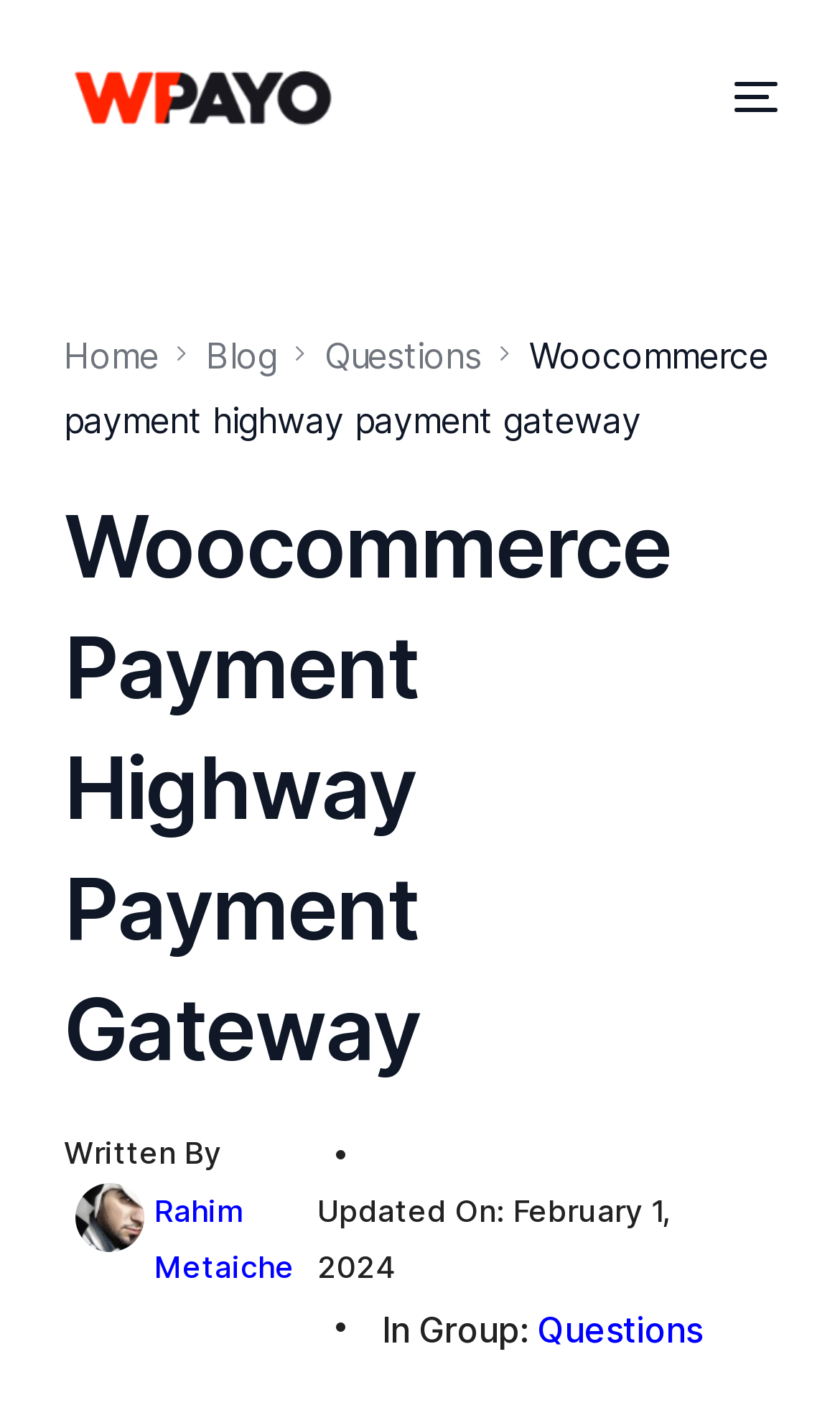Provide the bounding box coordinates of the section that needs to be clicked to accomplish the following instruction: "Go to the Home page."

[0.076, 0.236, 0.188, 0.266]